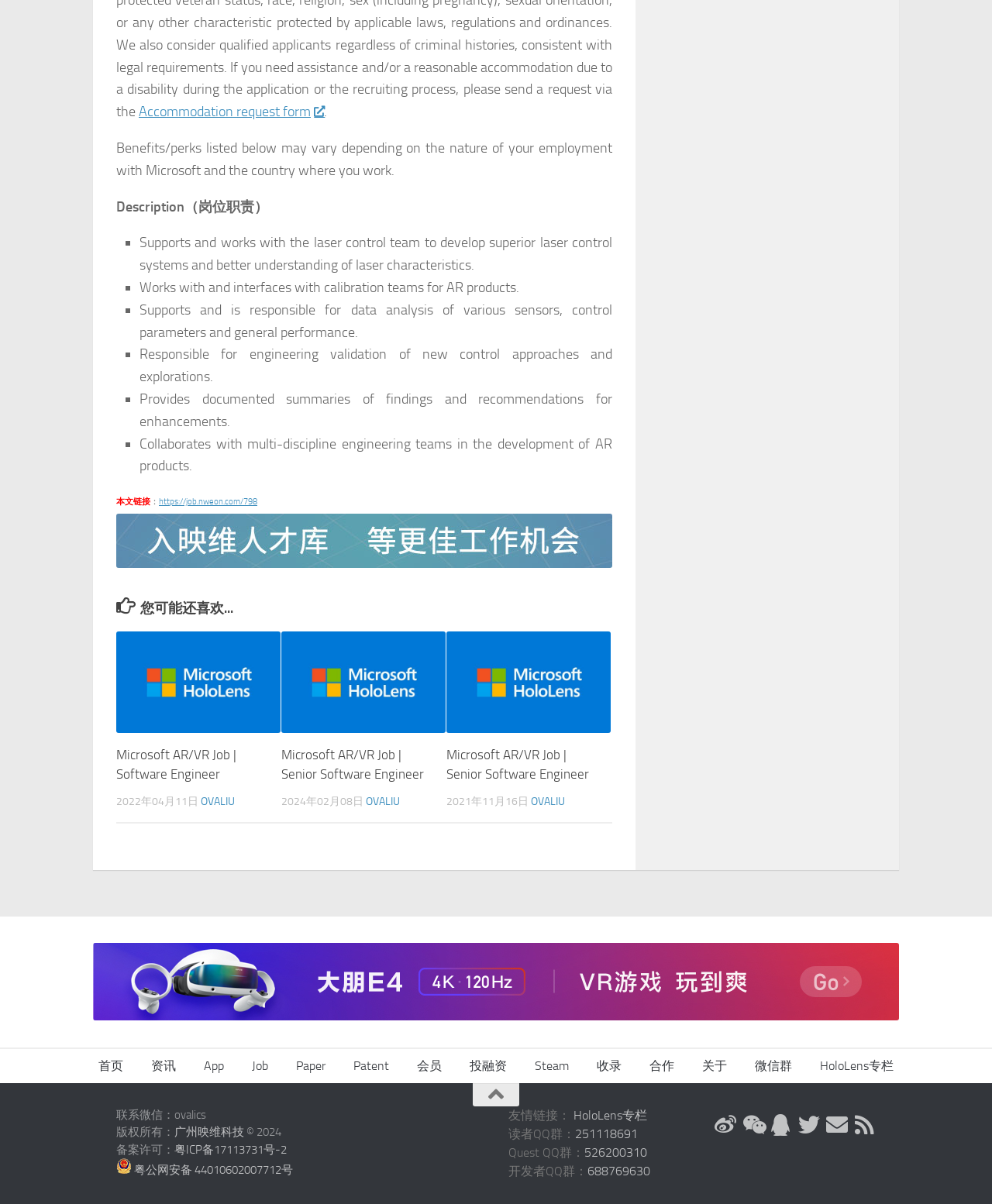Find and provide the bounding box coordinates for the UI element described with: "Steam".

[0.525, 0.871, 0.588, 0.899]